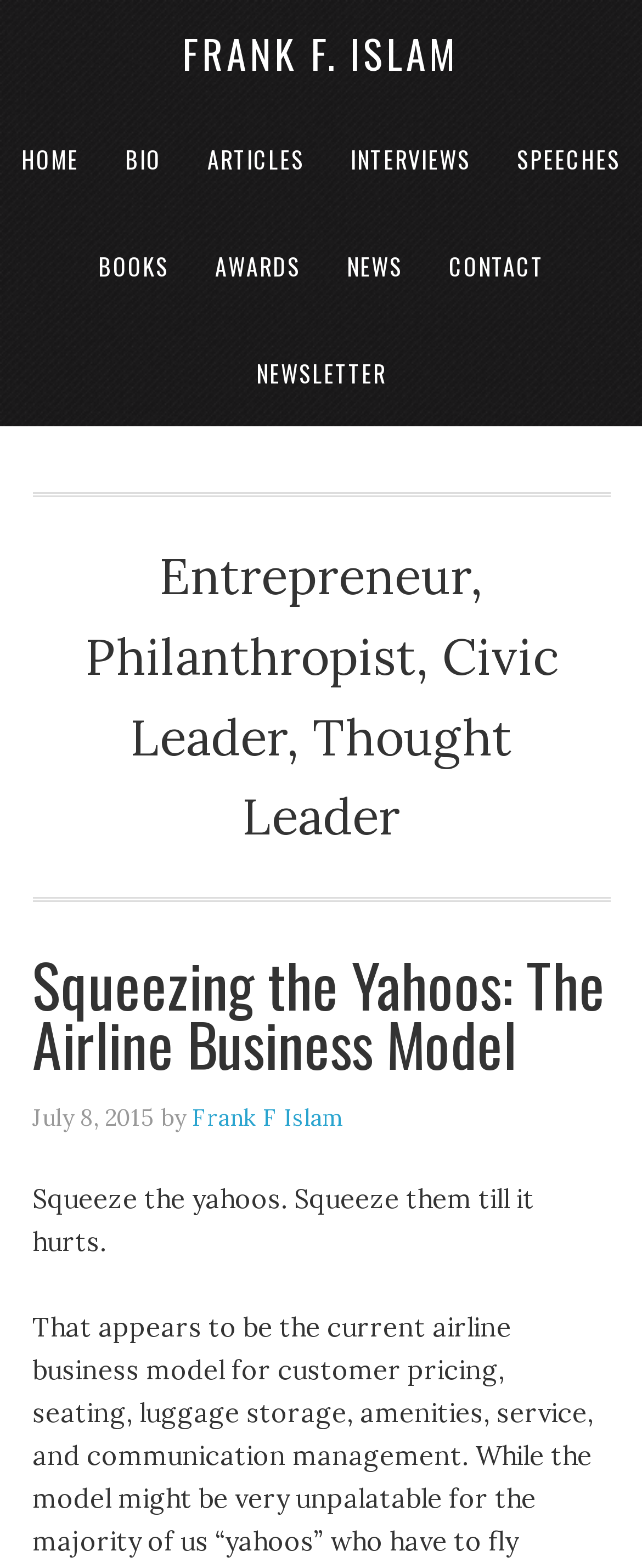Determine the bounding box coordinates for the HTML element mentioned in the following description: "Newsletter". The coordinates should be a list of four floats ranging from 0 to 1, represented as [left, top, right, bottom].

[0.368, 0.204, 0.632, 0.272]